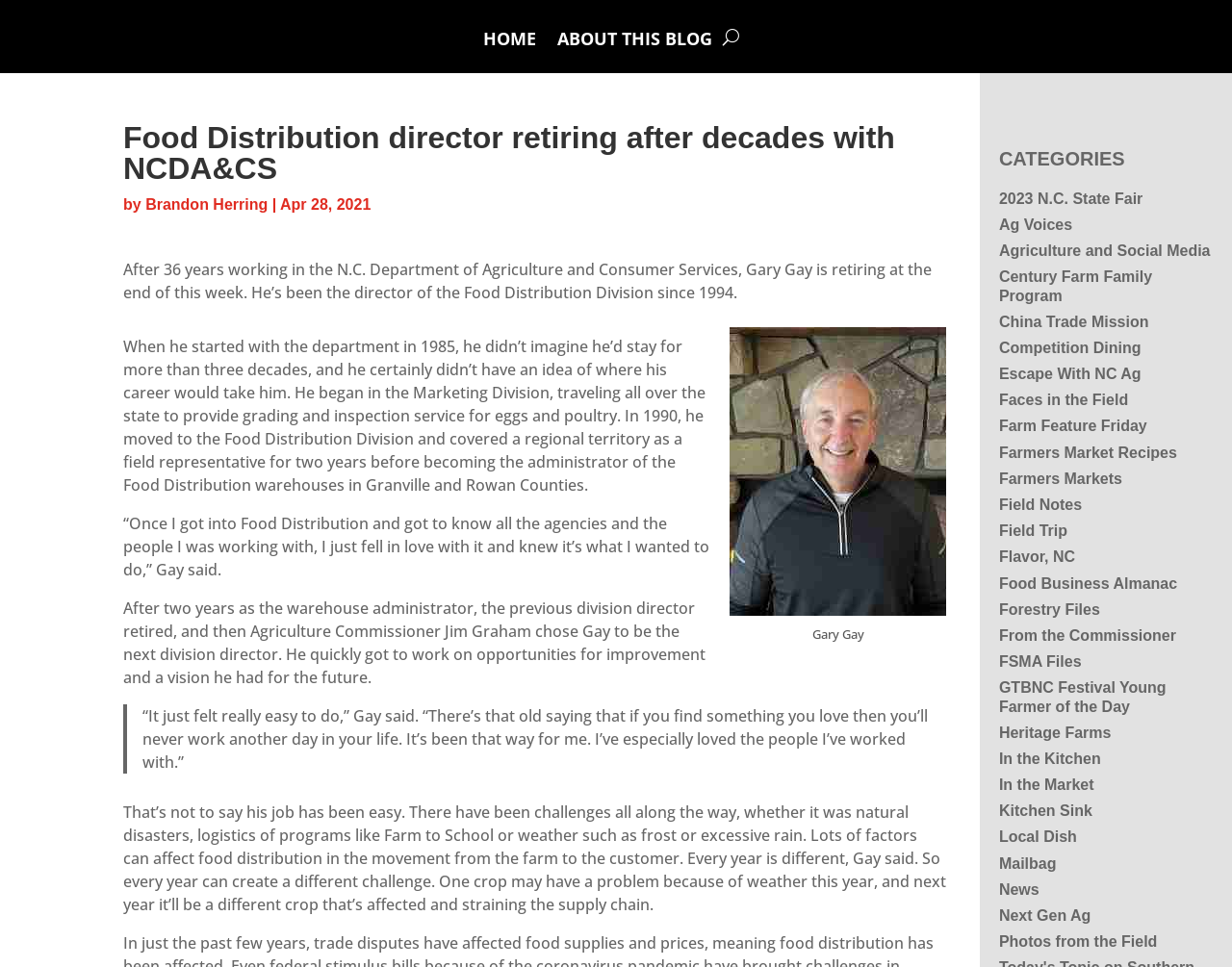Determine the bounding box coordinates for the HTML element described here: "Ag Voices".

[0.811, 0.224, 0.87, 0.241]